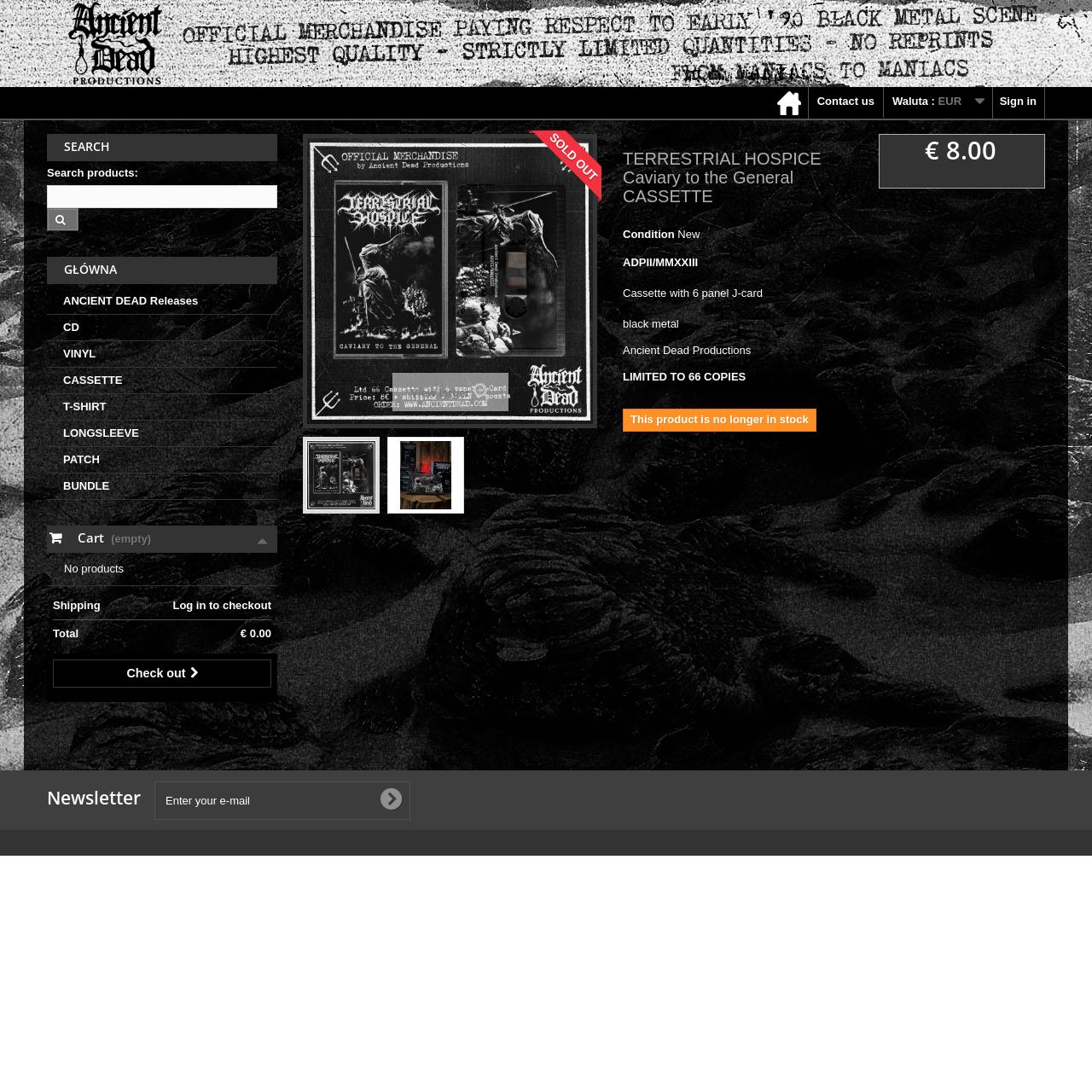Please locate the clickable area by providing the bounding box coordinates to follow this instruction: "Sign in".

[0.909, 0.08, 0.956, 0.109]